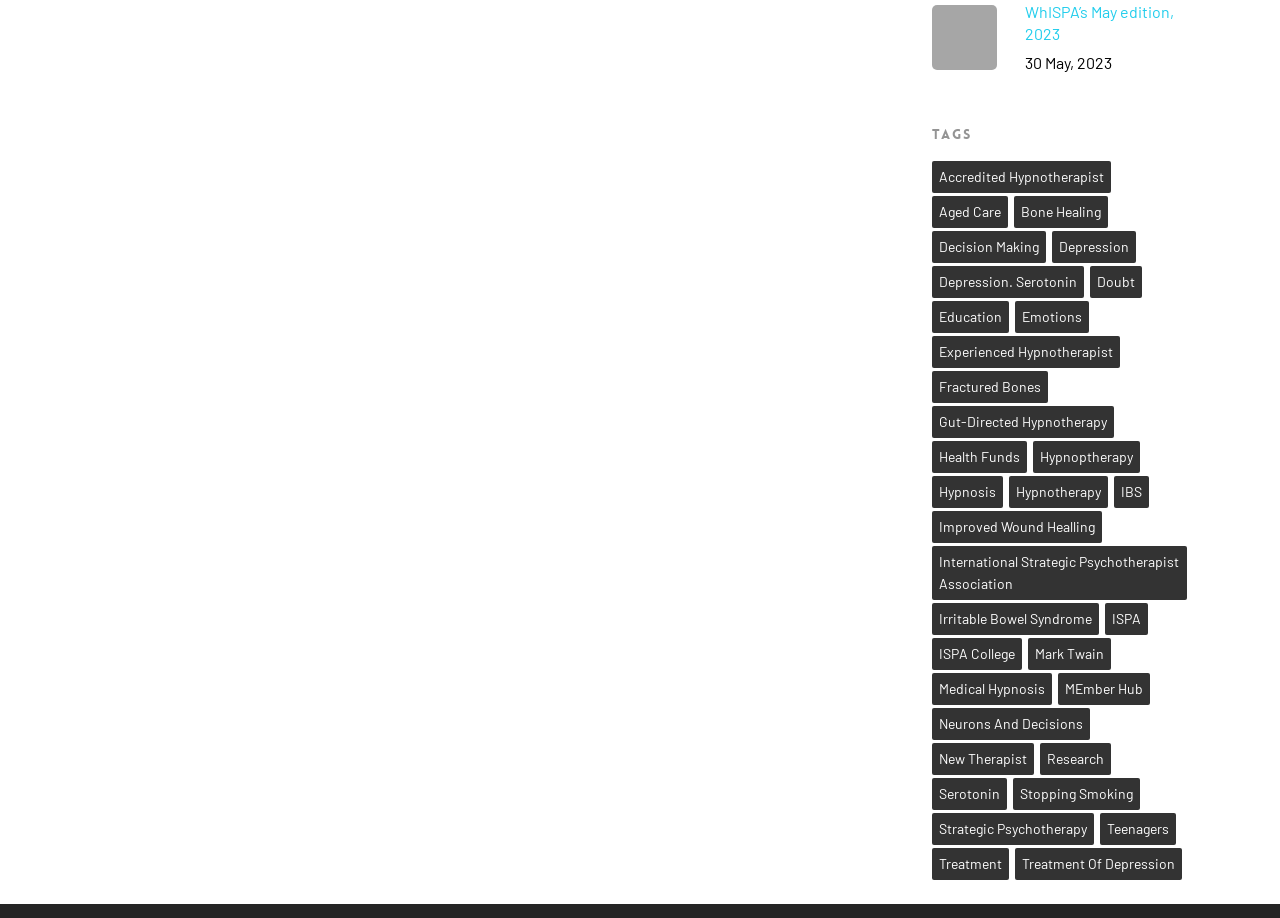Select the bounding box coordinates of the element I need to click to carry out the following instruction: "Click on the 'WhISPA’s May edition, 2023' link".

[0.728, 0.001, 0.93, 0.081]